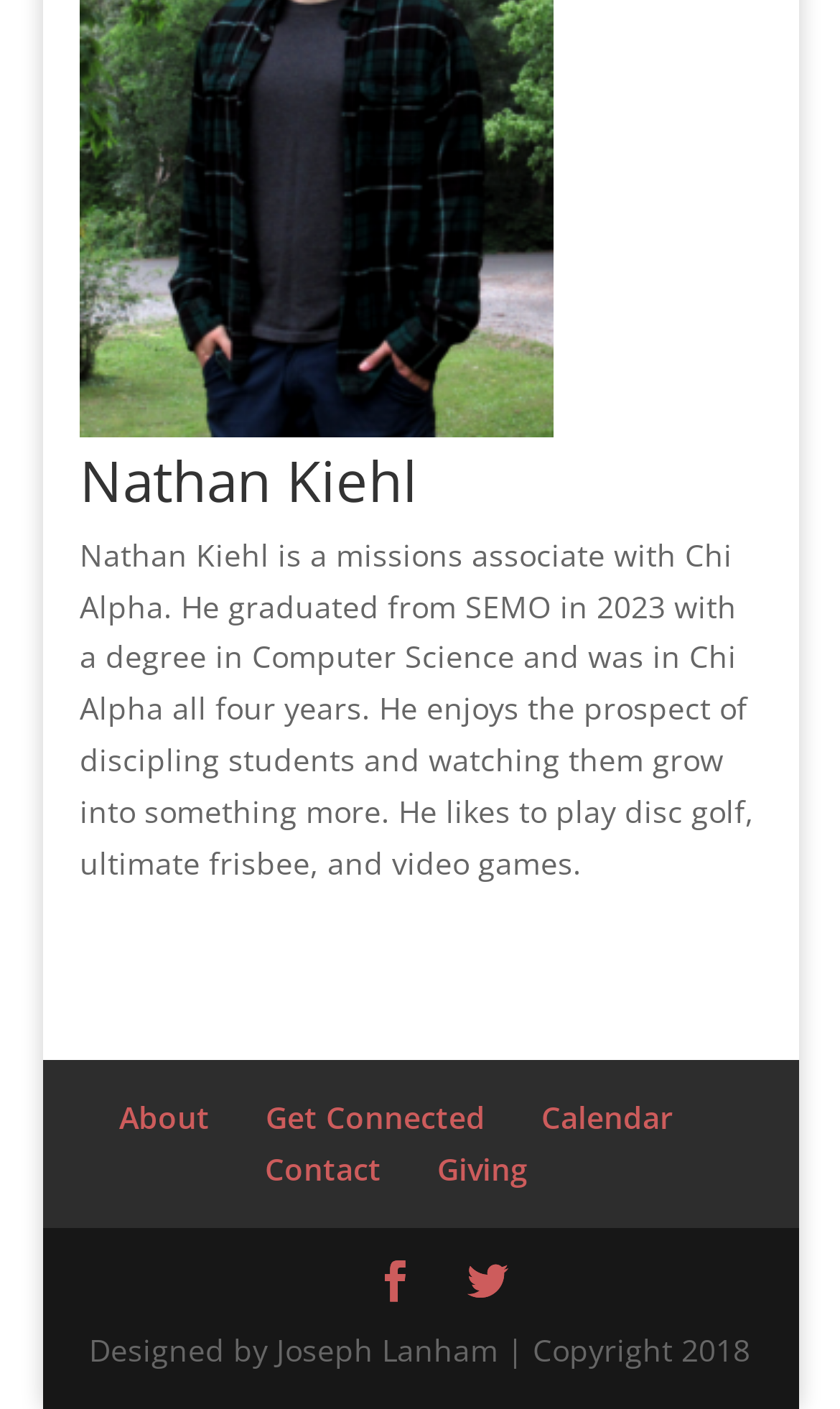Please specify the bounding box coordinates of the element that should be clicked to execute the given instruction: 'View Nathan Kiehl's profile'. Ensure the coordinates are four float numbers between 0 and 1, expressed as [left, top, right, bottom].

[0.095, 0.321, 0.905, 0.376]